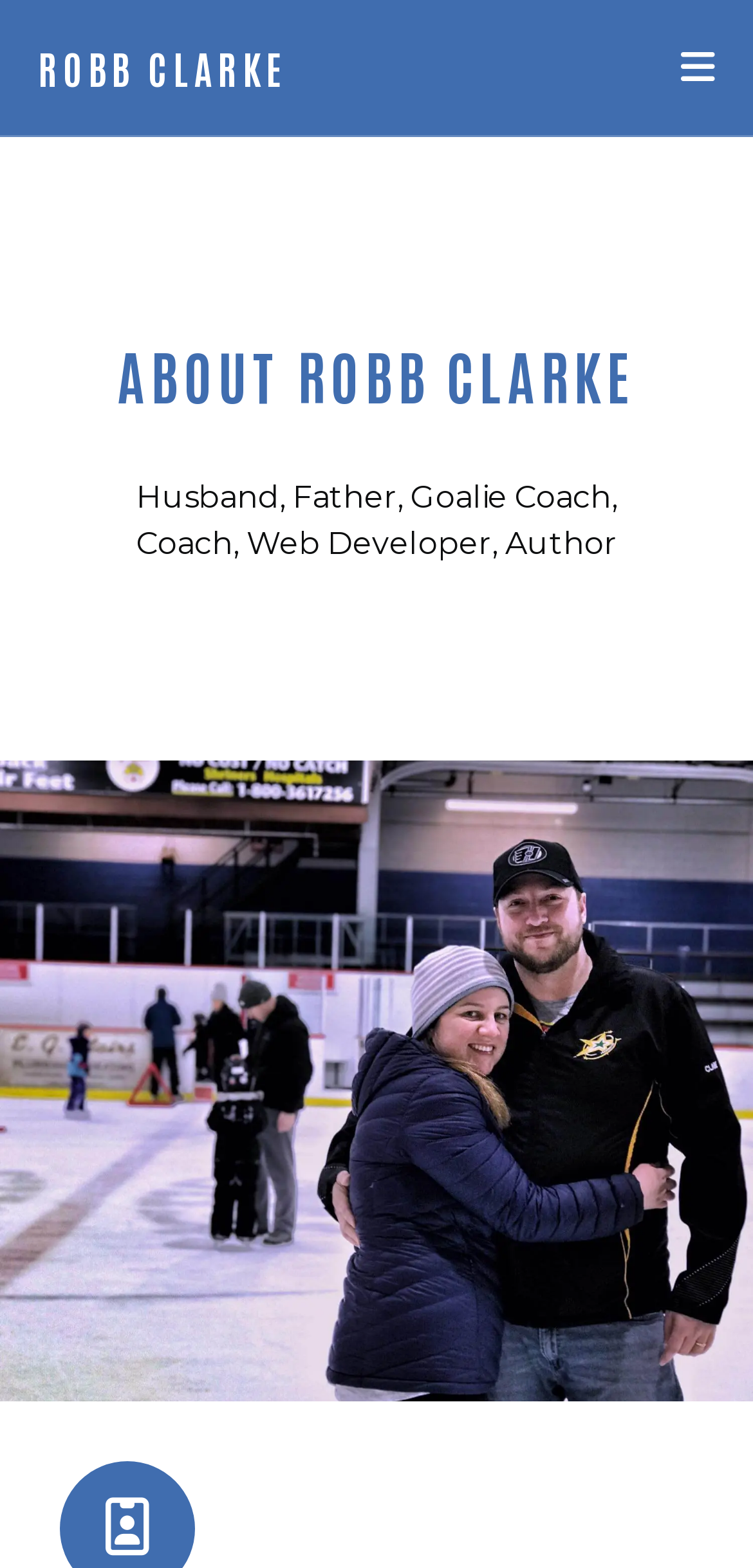Find and provide the bounding box coordinates for the UI element described with: "parent_node: ROBB CLARKE title="Menu Trigger"".

[0.904, 0.025, 0.95, 0.062]